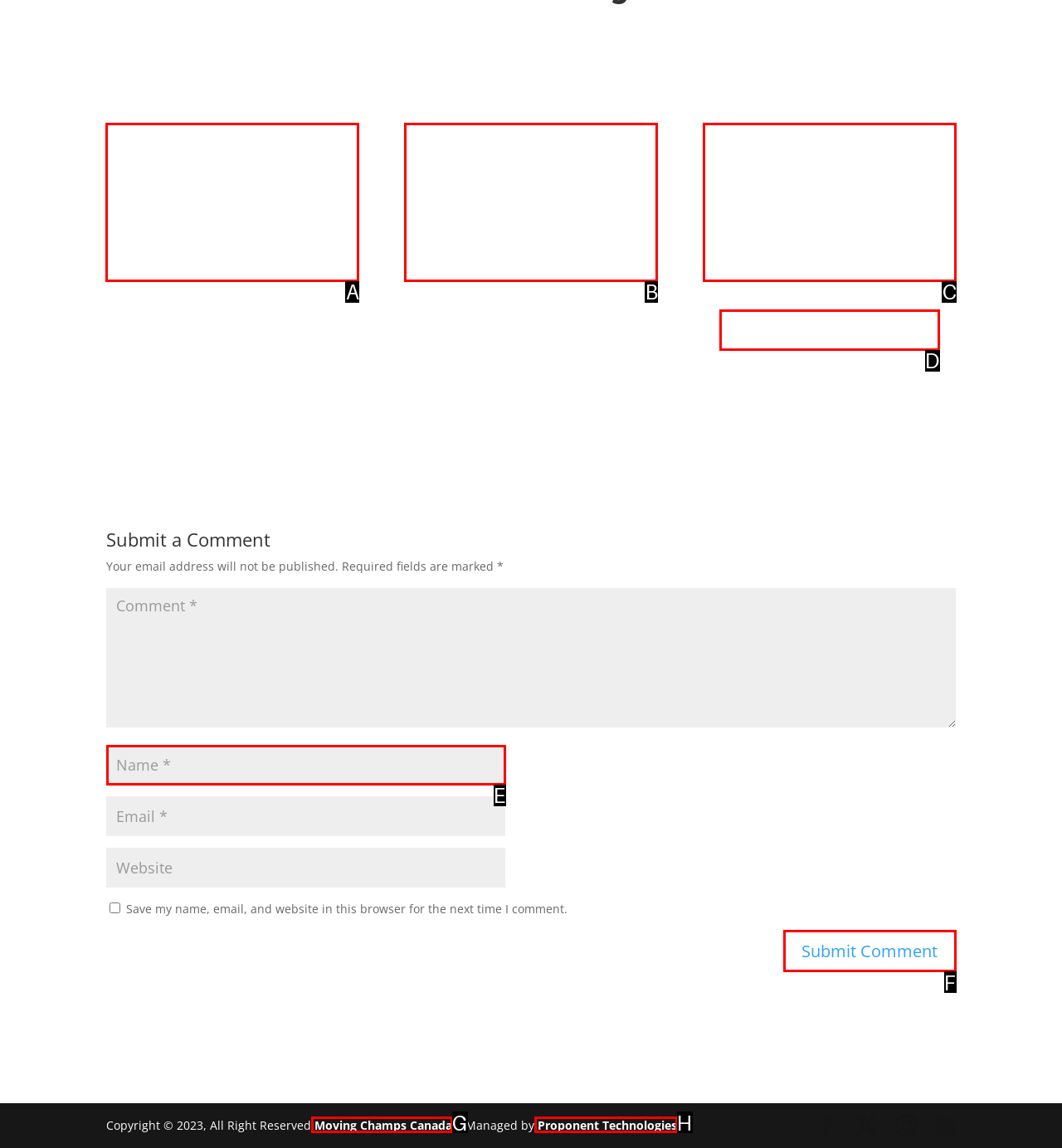Determine the UI element that matches the description: Självservice användarkonto
Answer with the letter from the given choices.

None